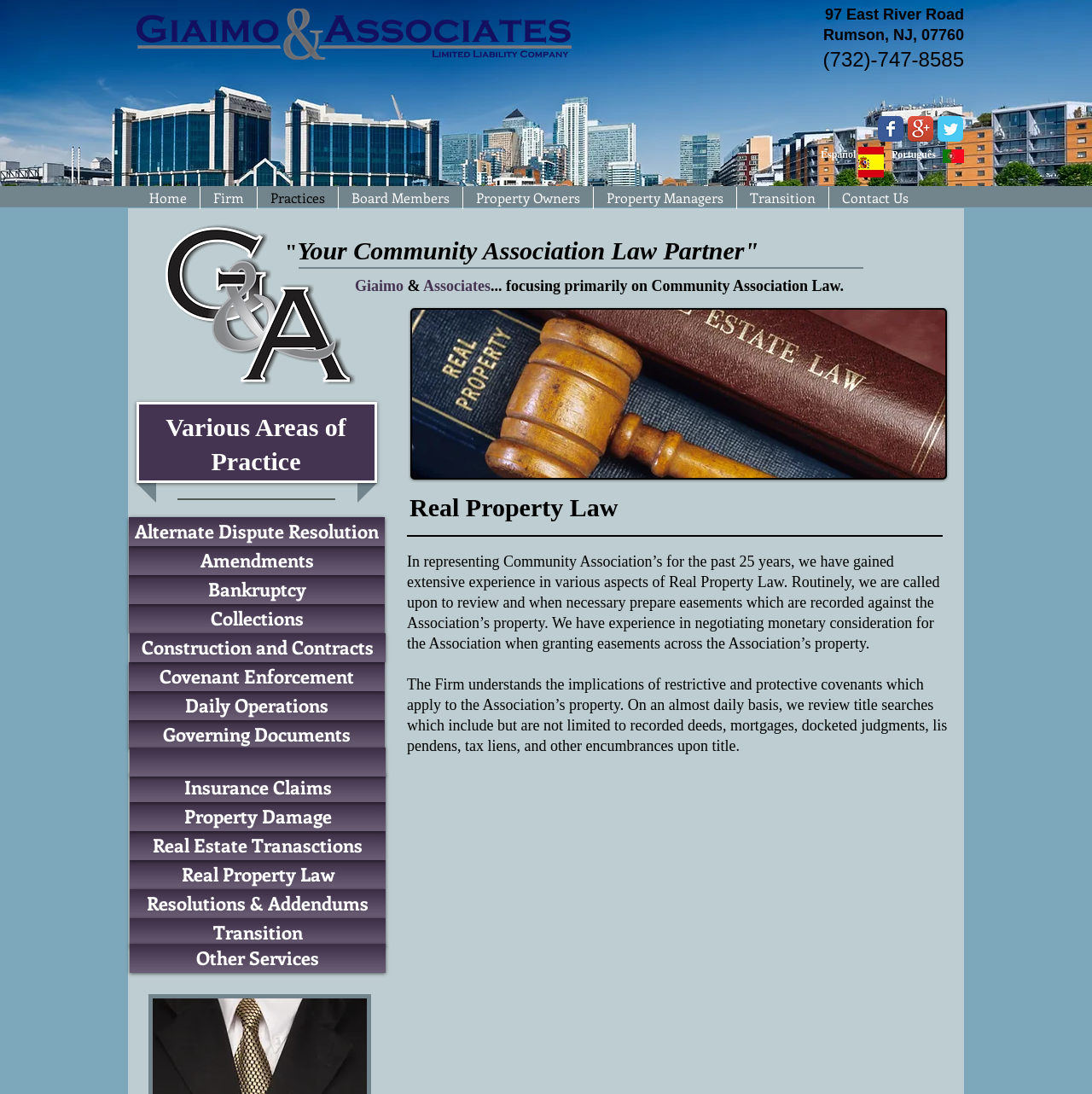Given the description: "Home", determine the bounding box coordinates of the UI element. The coordinates should be formatted as four float numbers between 0 and 1, [left, top, right, bottom].

[0.125, 0.171, 0.183, 0.191]